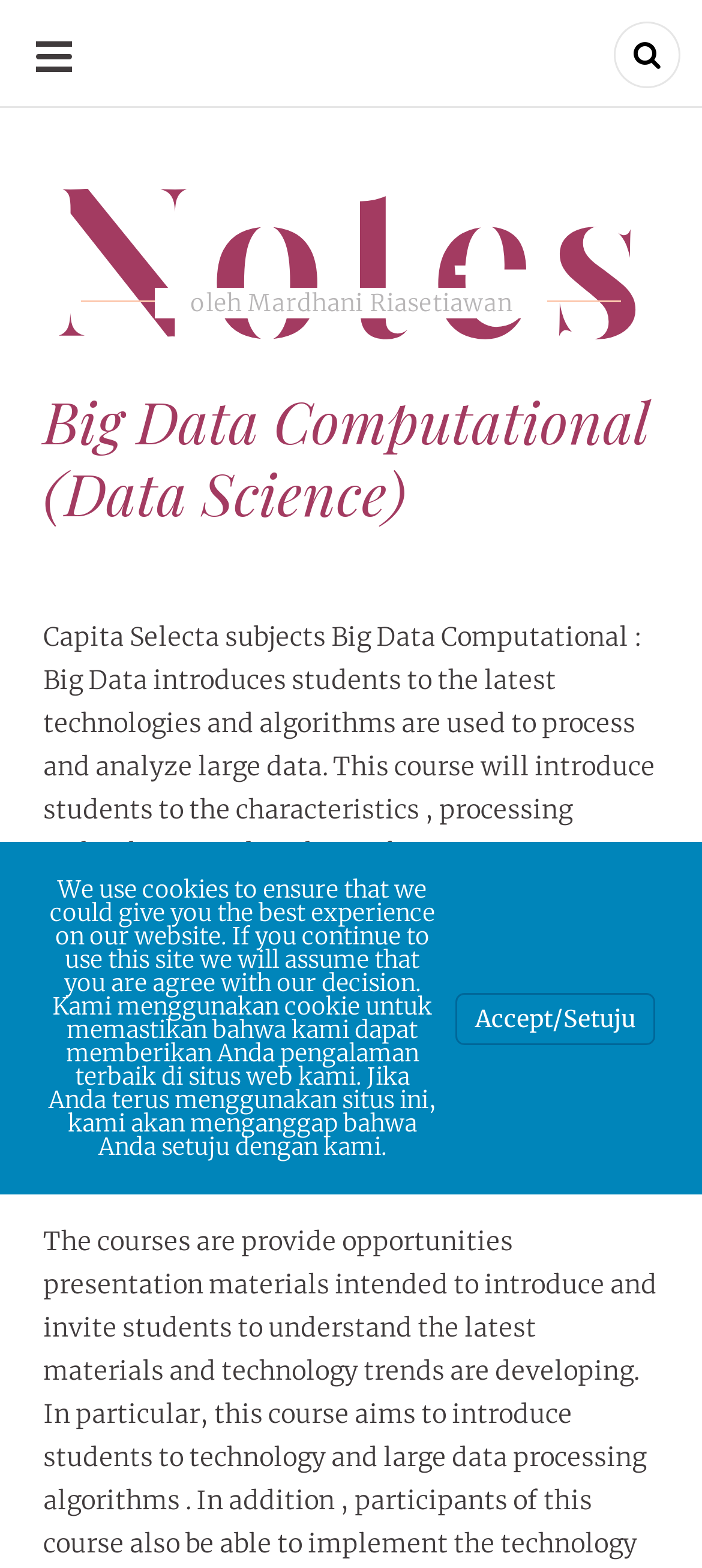Please answer the following question using a single word or phrase: 
What is the position of the 'Accept/Setuju' button?

Bottom right